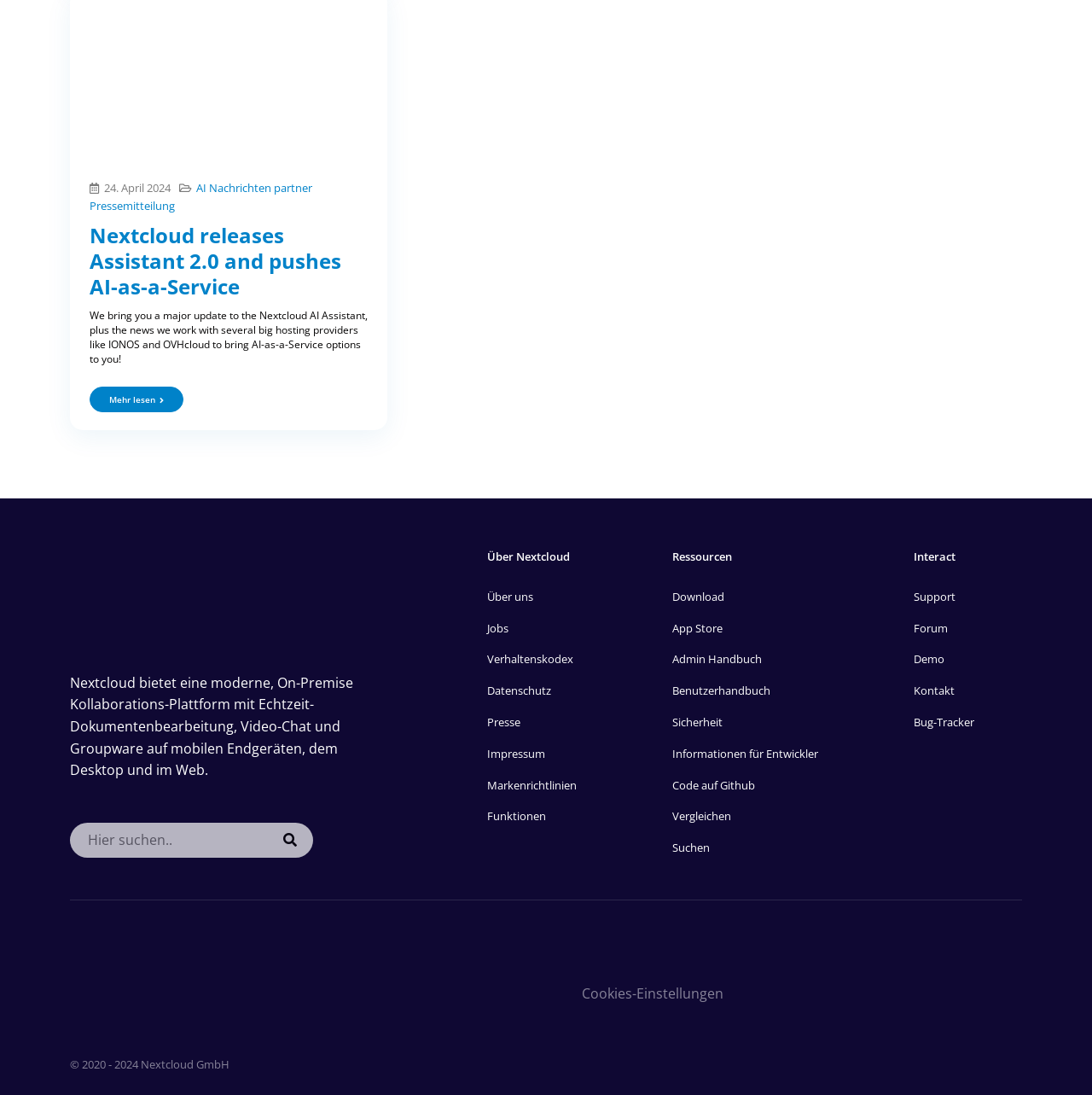What is the date mentioned at the top?
Please respond to the question with a detailed and well-explained answer.

I found the date '24. April 2024' at the top of the webpage, which is a static text element.